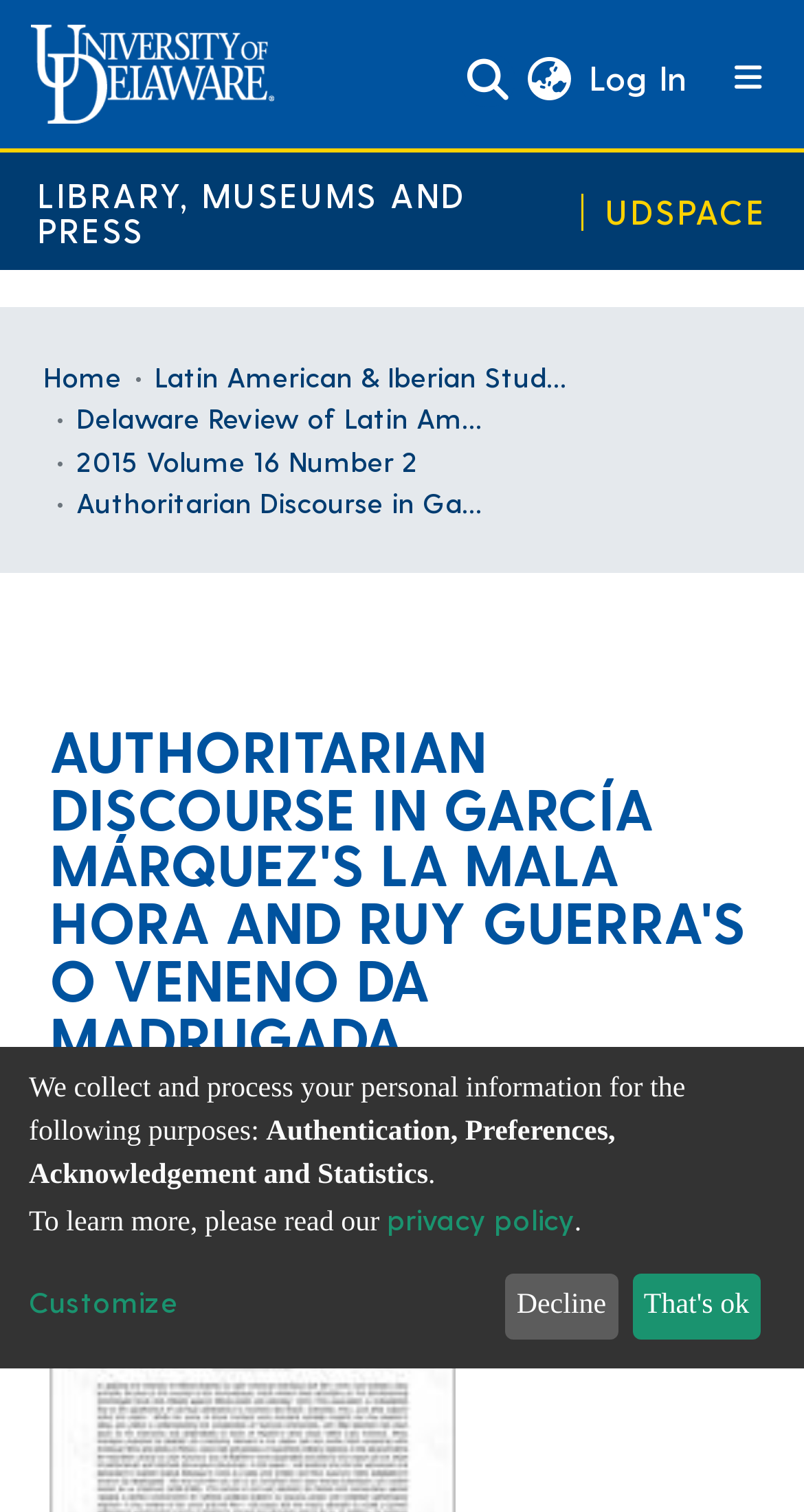Determine the bounding box coordinates of the element's region needed to click to follow the instruction: "Switch language". Provide these coordinates as four float numbers between 0 and 1, formatted as [left, top, right, bottom].

[0.642, 0.035, 0.724, 0.069]